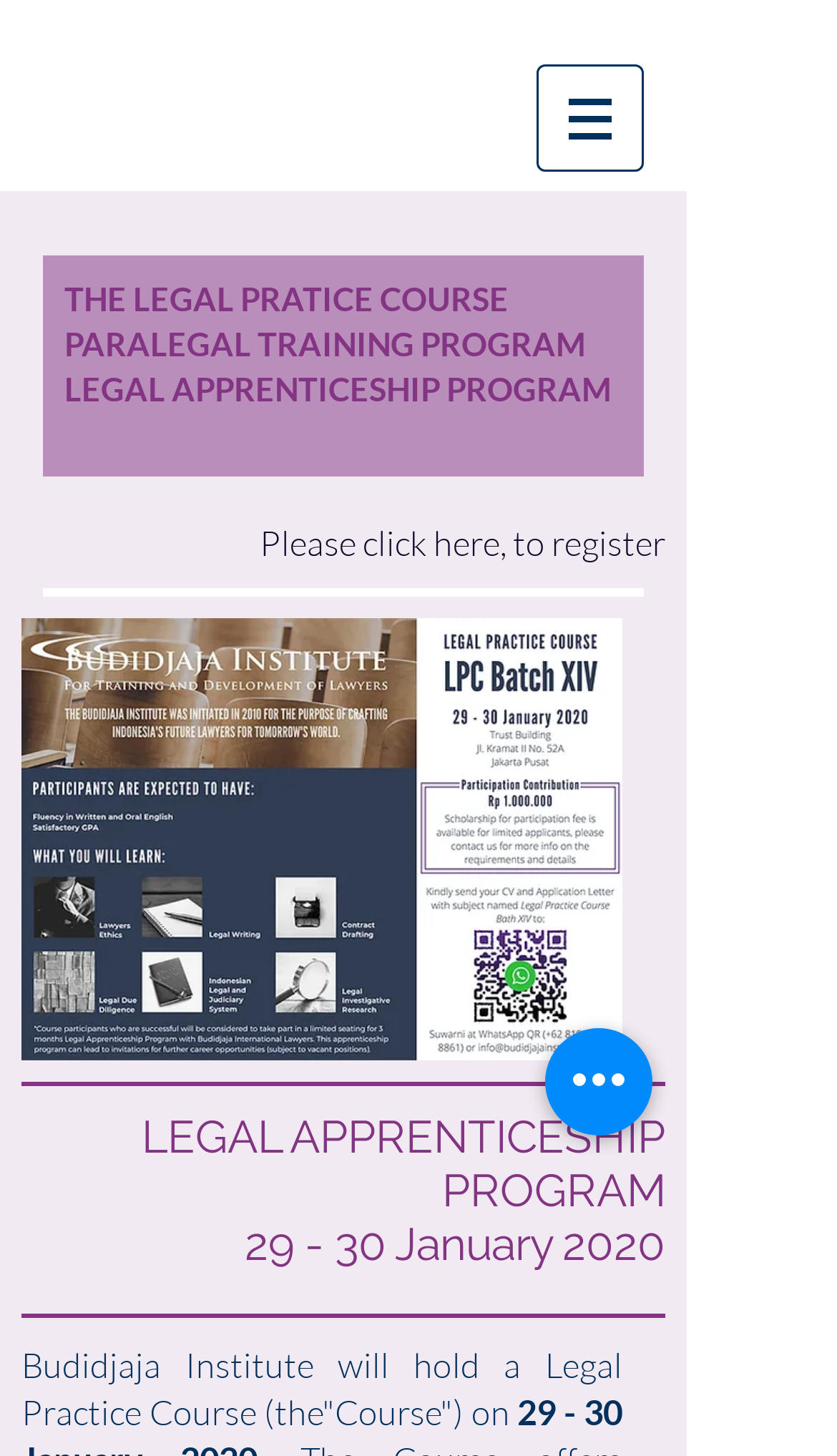What is the name of the institute?
Make sure to answer the question with a detailed and comprehensive explanation.

I found the name of the institute by looking at the text content of the webpage, specifically the sentence 'Budidjaja Institute will hold a Legal Practice Course (the"Course") on...' which mentions the name of the institute.